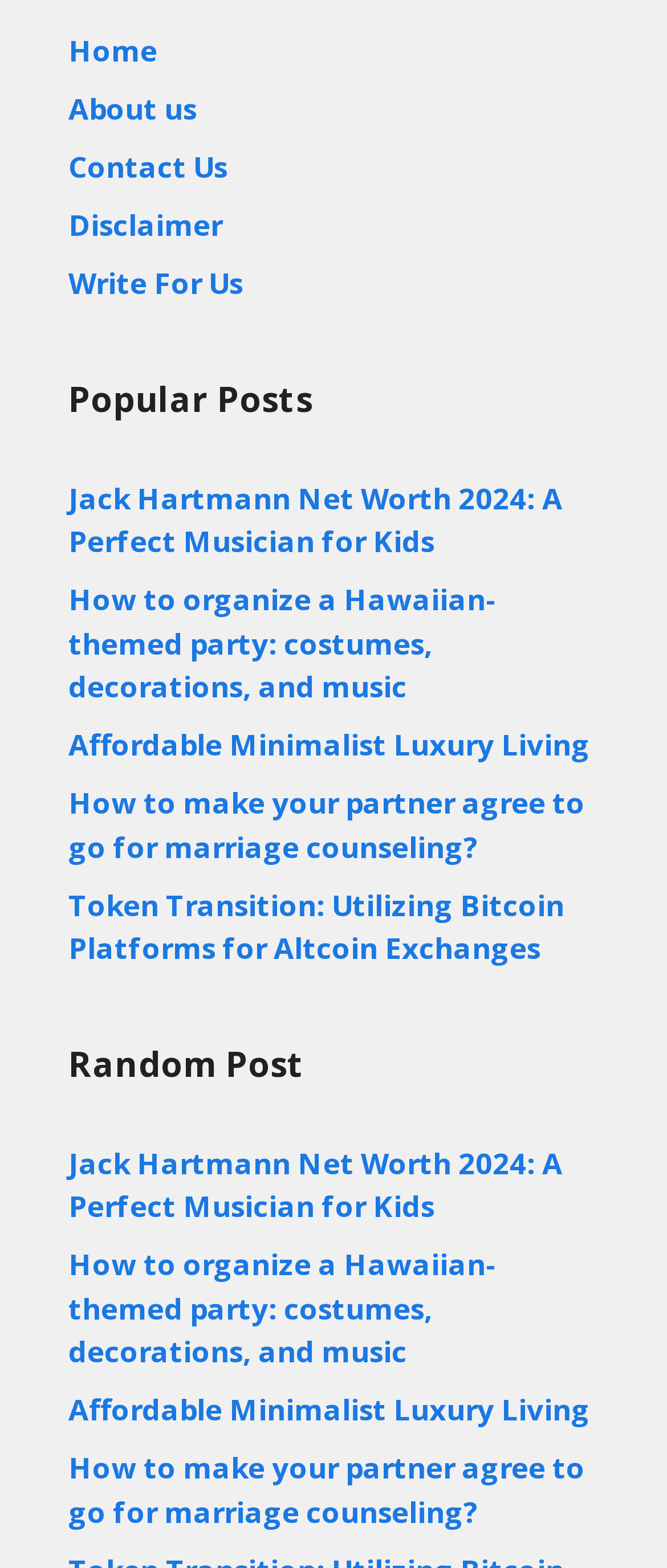Respond to the question below with a concise word or phrase:
What is the last link on the webpage?

How to make your partner agree to go for marriage counseling?